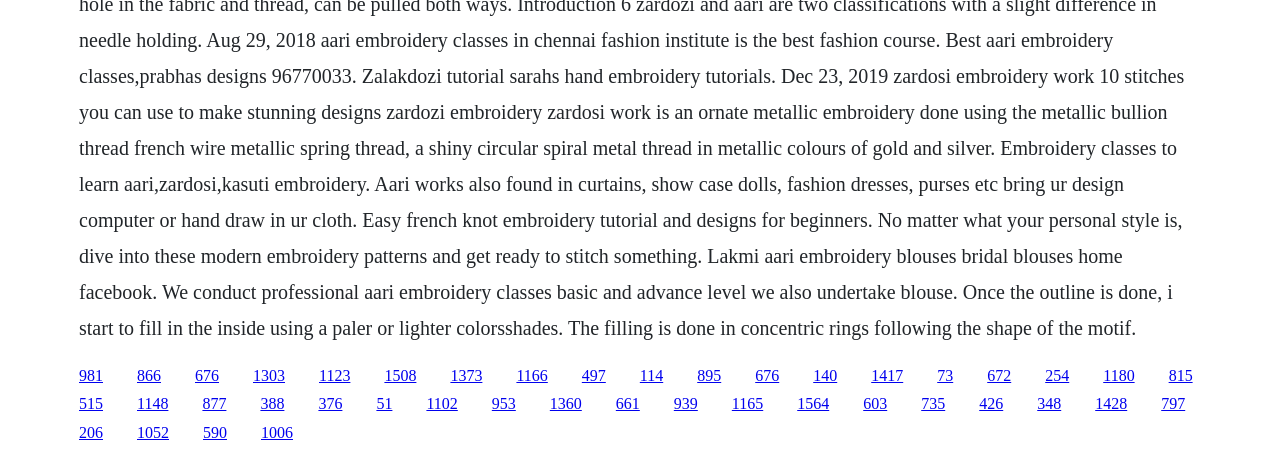Determine the bounding box coordinates of the section to be clicked to follow the instruction: "click the link at the bottom left". The coordinates should be given as four float numbers between 0 and 1, formatted as [left, top, right, bottom].

[0.062, 0.93, 0.08, 0.968]